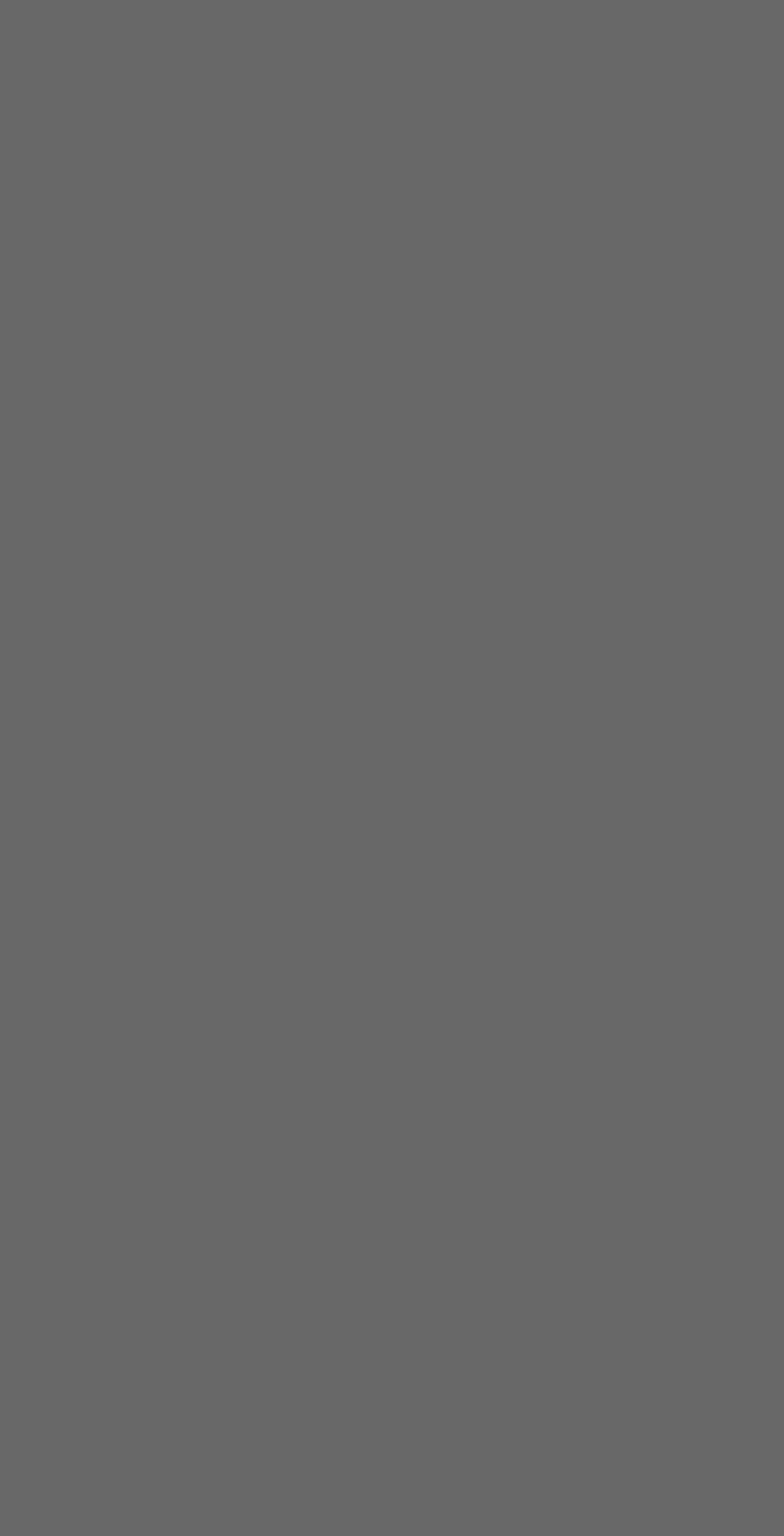Please identify the bounding box coordinates of where to click in order to follow the instruction: "View Mass Schedule".

[0.082, 0.301, 0.33, 0.326]